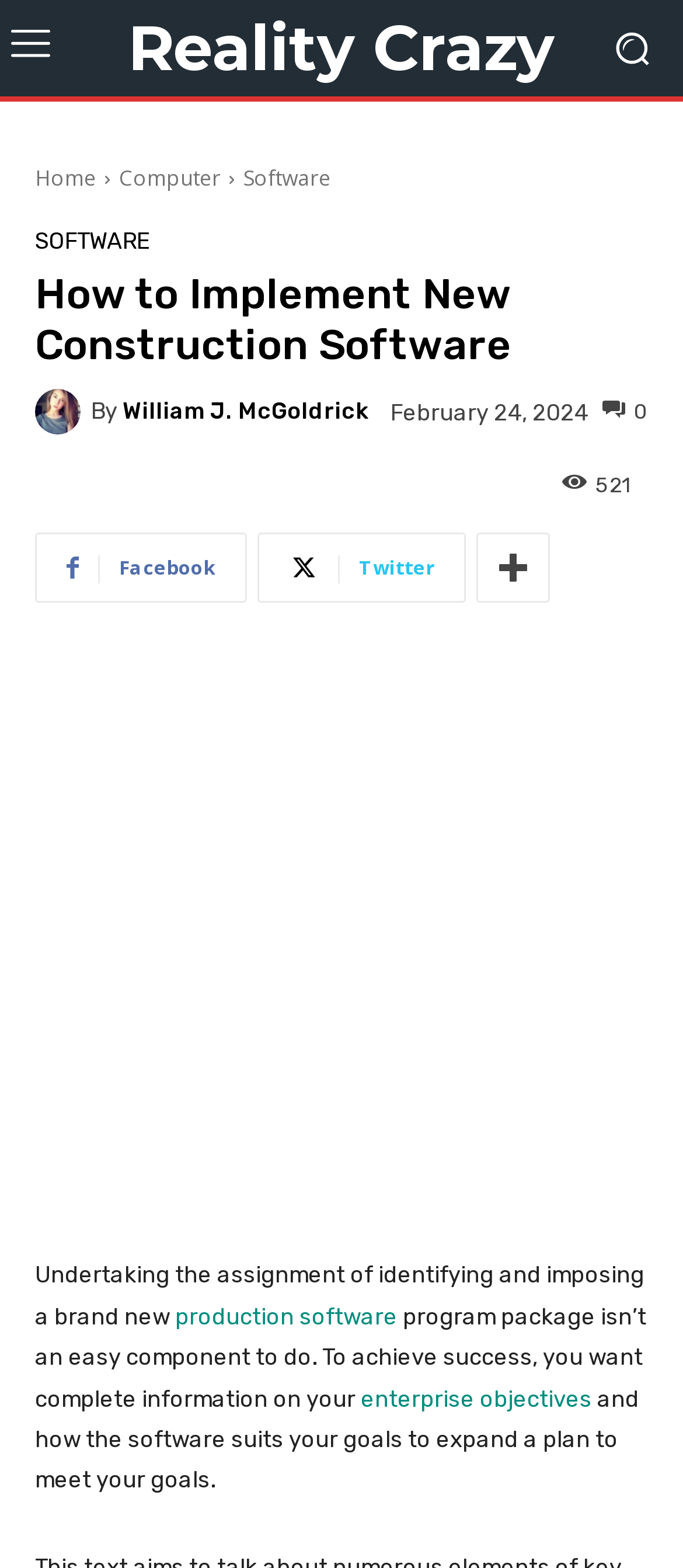Identify the bounding box coordinates necessary to click and complete the given instruction: "Get product details".

None